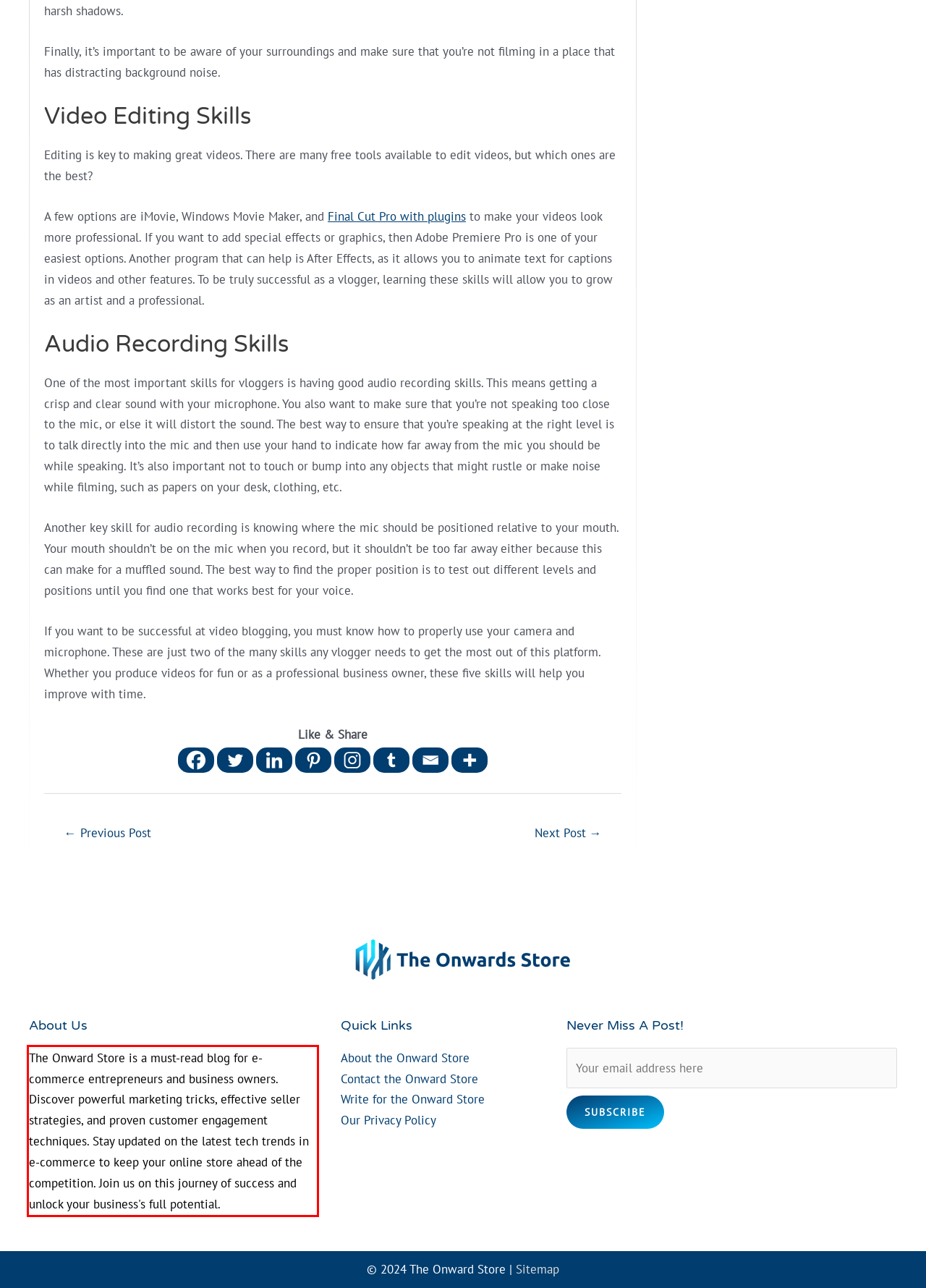You have a screenshot of a webpage with a UI element highlighted by a red bounding box. Use OCR to obtain the text within this highlighted area.

The Onward Store is a must-read blog for e-commerce entrepreneurs and business owners. Discover powerful marketing tricks, effective seller strategies, and proven customer engagement techniques. Stay updated on the latest tech trends in e-commerce to keep your online store ahead of the competition. Join us on this journey of success and unlock your business's full potential.